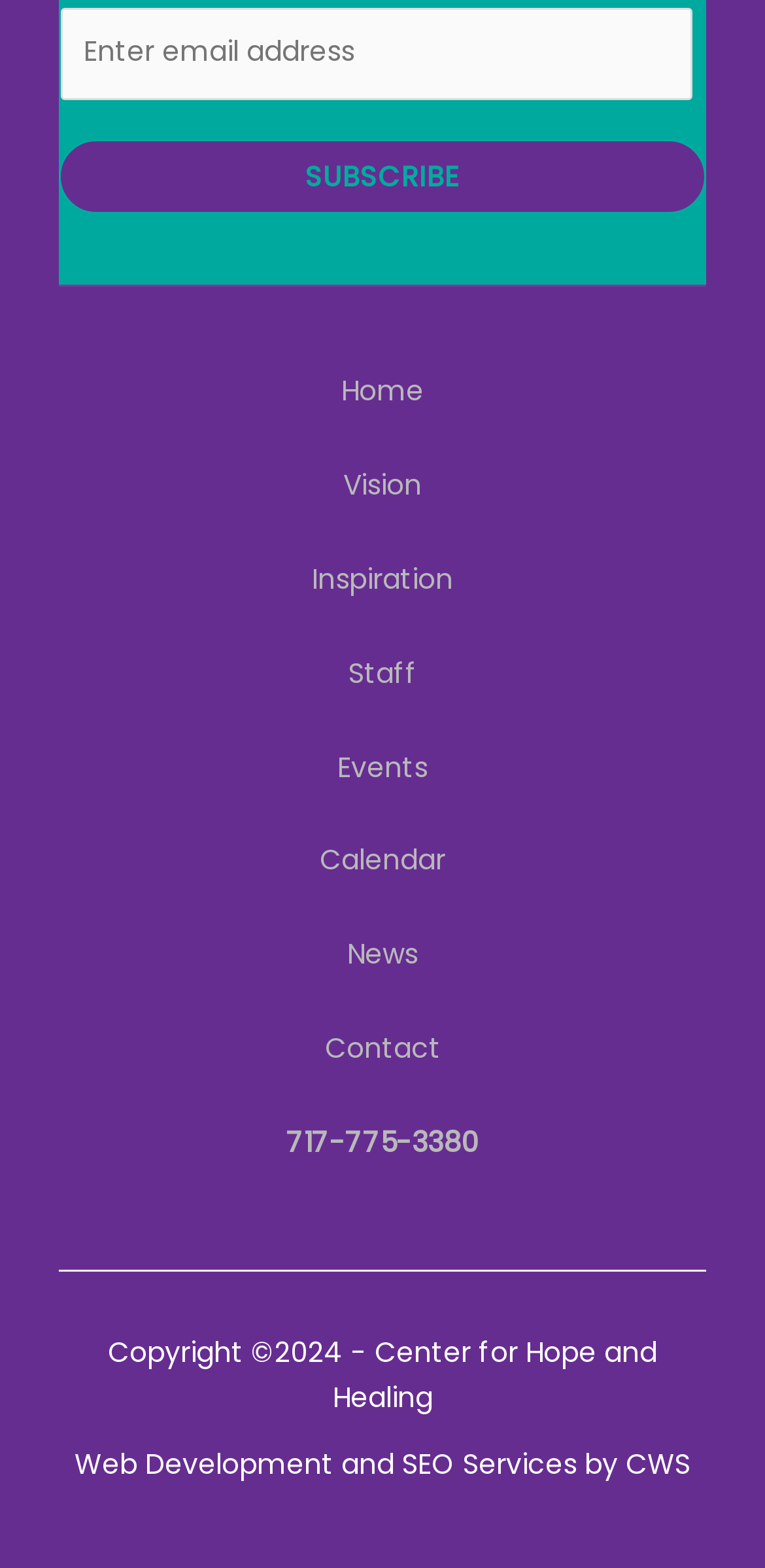Locate the bounding box coordinates of the area you need to click to fulfill this instruction: 'View News'. The coordinates must be in the form of four float numbers ranging from 0 to 1: [left, top, right, bottom].

[0.423, 0.58, 0.577, 0.639]